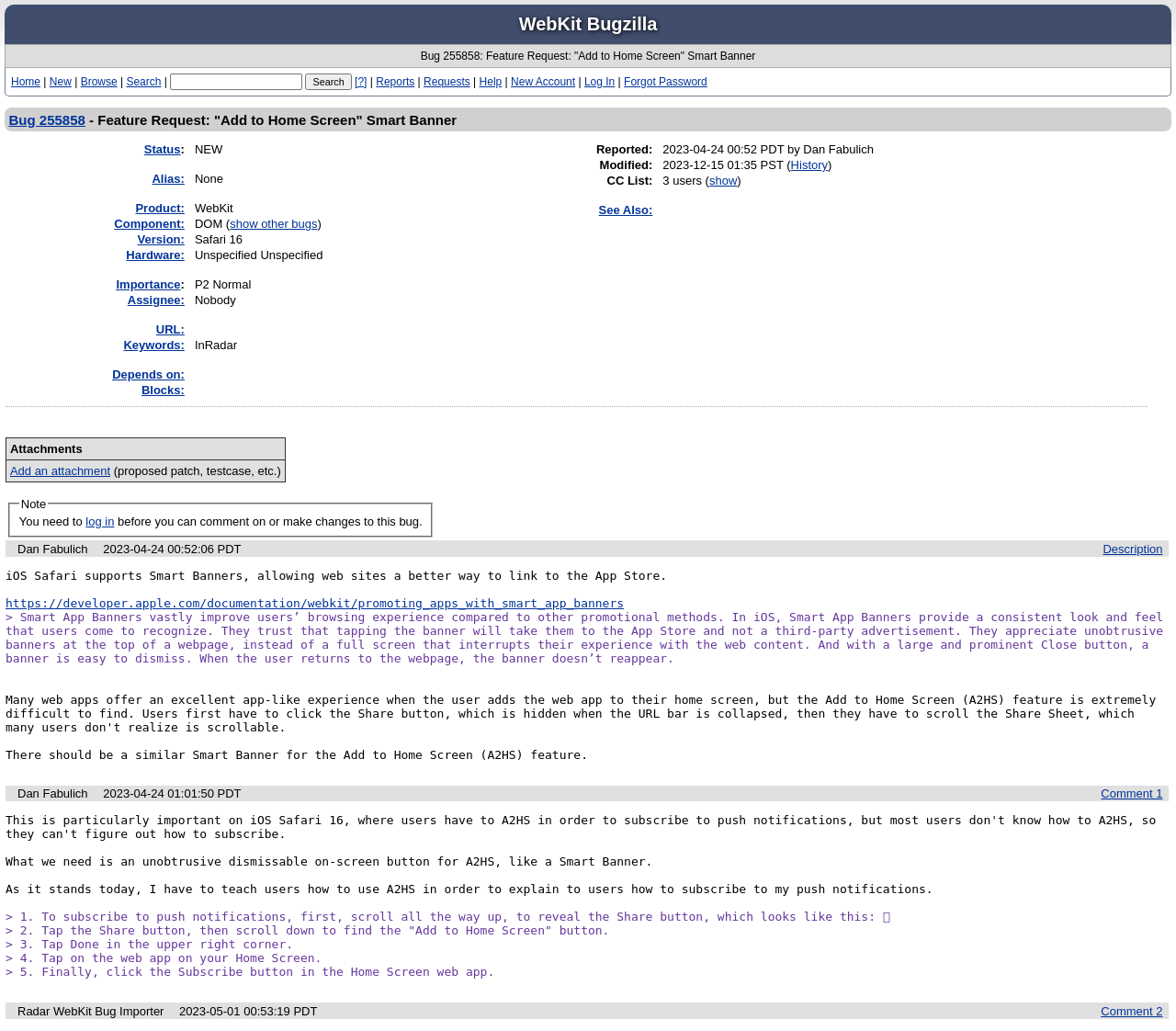Using the provided element description, identify the bounding box coordinates as (top-left x, top-left y, bottom-right x, bottom-right y). Ensure all values are between 0 and 1. Description: Depends on:

[0.095, 0.357, 0.157, 0.37]